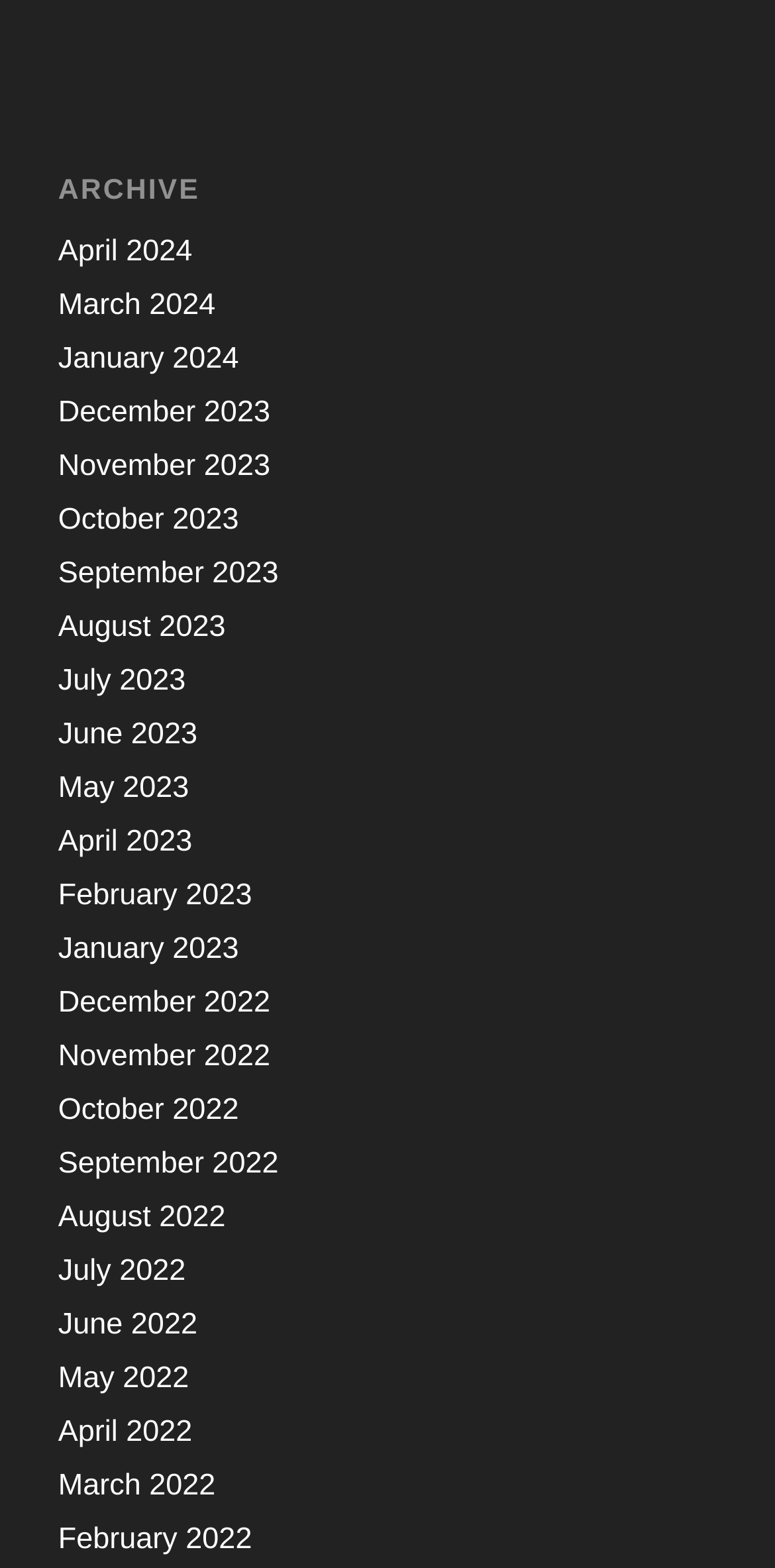How many months are listed on the webpage?
Could you answer the question with a detailed and thorough explanation?

I counted the number of links on the webpage, each representing a month, and found 26 links.